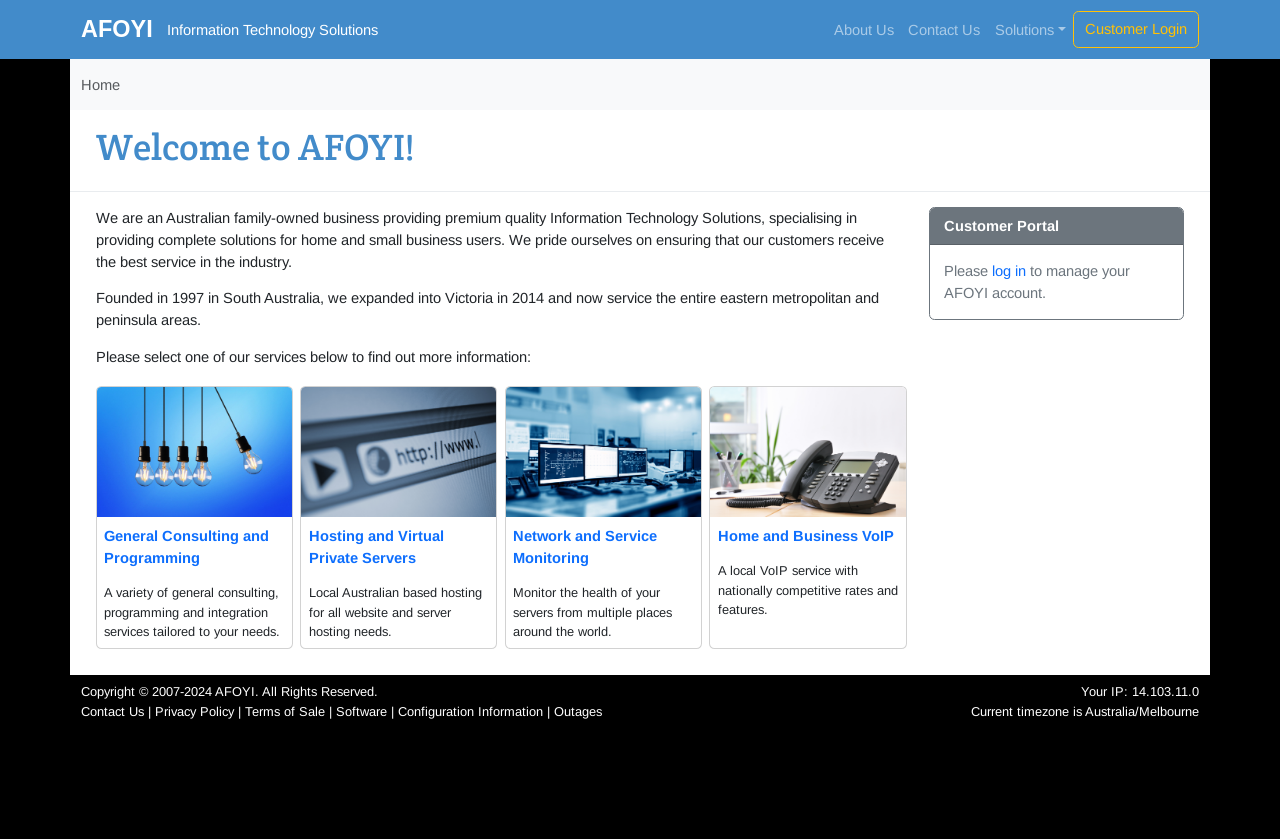Identify the bounding box of the UI element that matches this description: "Network and Service Monitoring".

[0.401, 0.629, 0.513, 0.674]